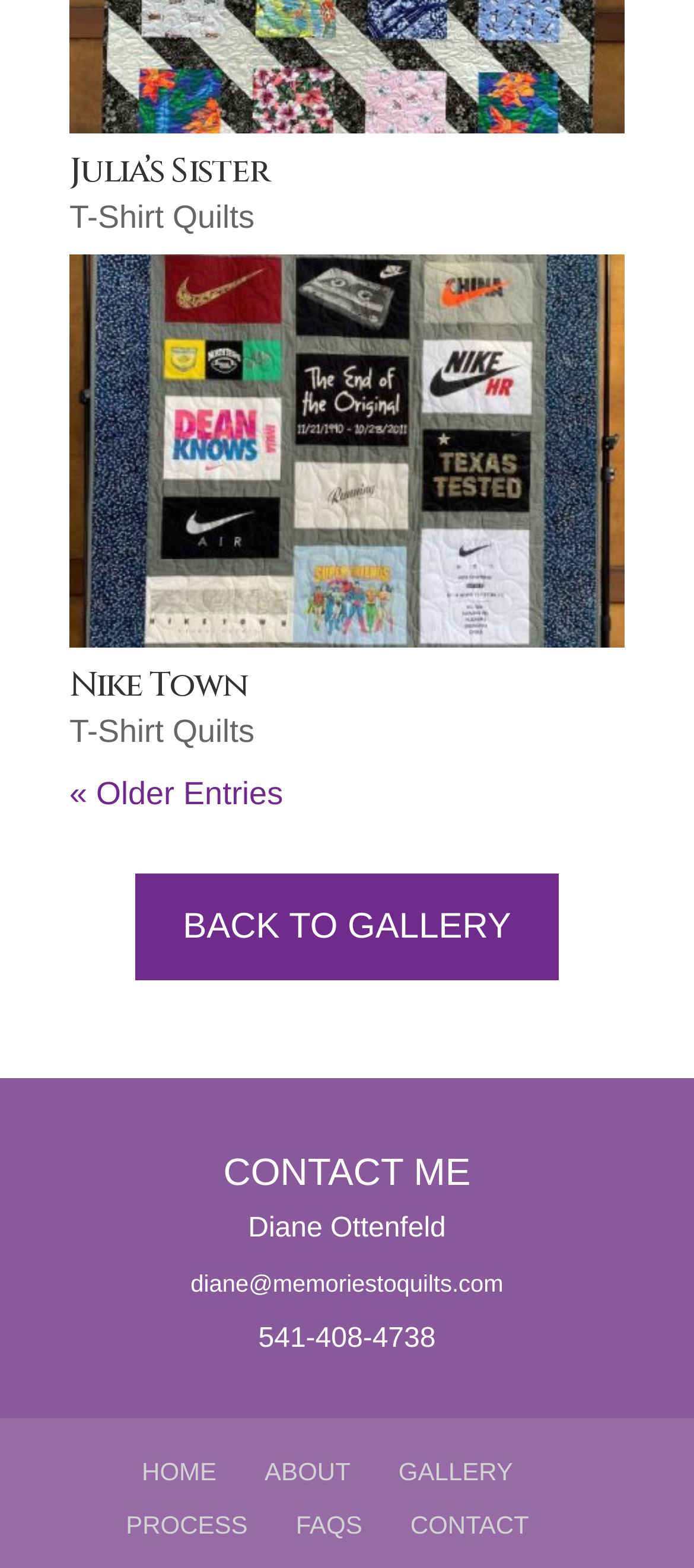Based on the image, provide a detailed and complete answer to the question: 
What is the phone number of the author?

The phone number of the author can be found in the bottom section of the webpage, where it says '541-408-4738' in a link element.